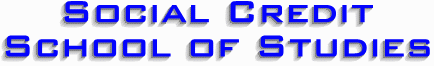What is the color of the stylized text?
Please provide a single word or phrase as your answer based on the screenshot.

Blue